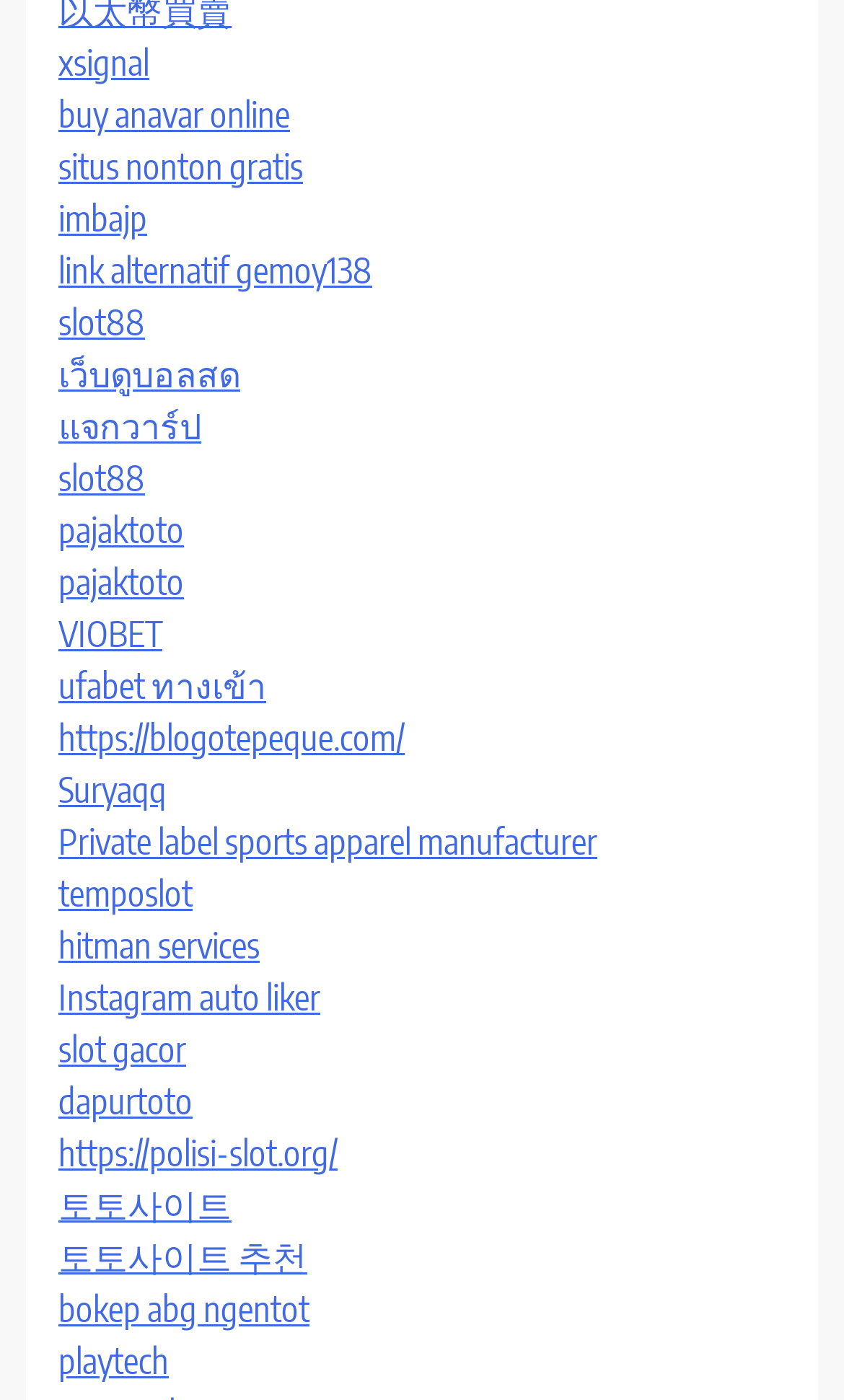What is the longest link text on the webpage?
Using the image, respond with a single word or phrase.

Private label sports apparel manufacturer